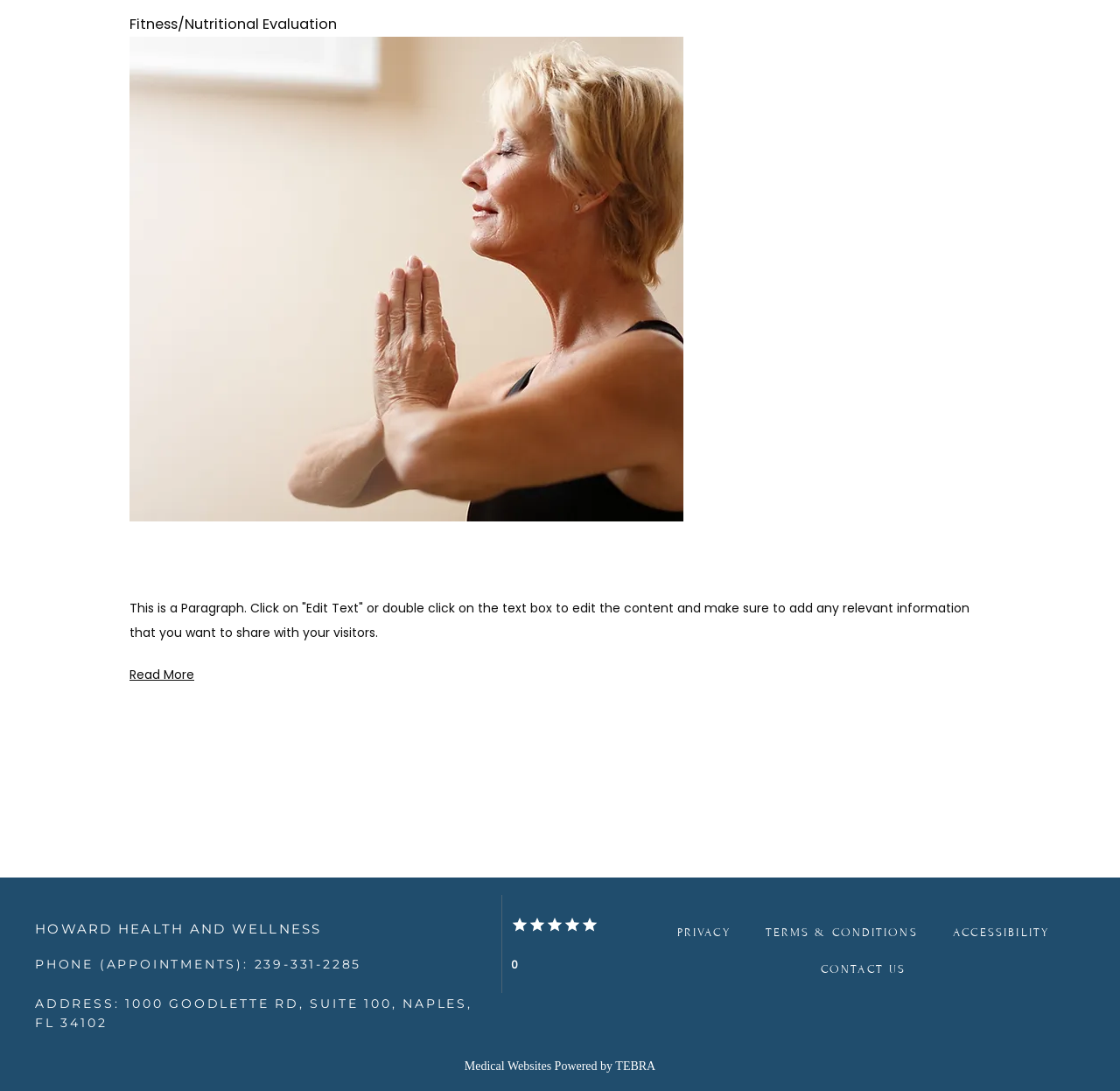What is the address of the health center?
Using the information from the image, answer the question thoroughly.

I found the link 'PHONE (APPOINTMENTS): 239-331-2285 ADDRESS: 1000 GOODLETTE RD, SUITE 100, NAPLES, FL 34102' which contains the address of the health center.